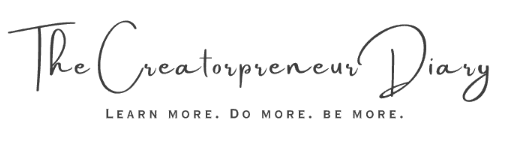Detail every significant feature and component of the image.

The image features the header of "The Creatorpreneur Diary," elegantly presented in a sophisticated font. Beneath the title, the tagline "LEARN MORE. DO MORE. BE MORE." captures the essence of the blog's mission, inviting readers to engage with content that encourages personal and professional growth. The overall design reflects a modern aesthetic, aligning with the themes of creativity and entrepreneurship found on the website. This header serves as a welcoming entry point for visitors seeking inspiration and resources related to reading, blogging, and self-improvement.